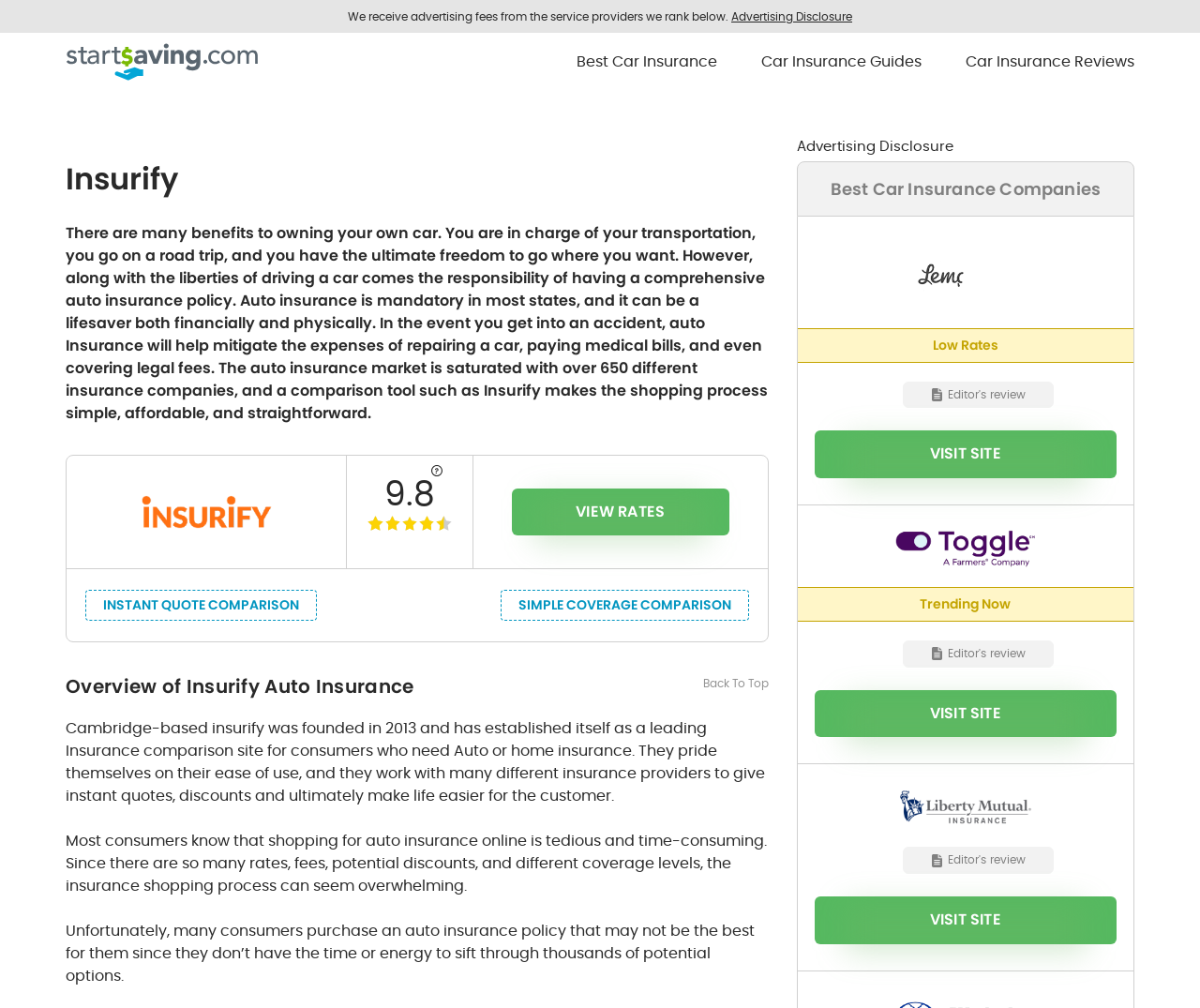Identify the bounding box coordinates of the area that should be clicked in order to complete the given instruction: "Click on the 'Best Car Insurance' link". The bounding box coordinates should be four float numbers between 0 and 1, i.e., [left, top, right, bottom].

[0.48, 0.05, 0.598, 0.072]